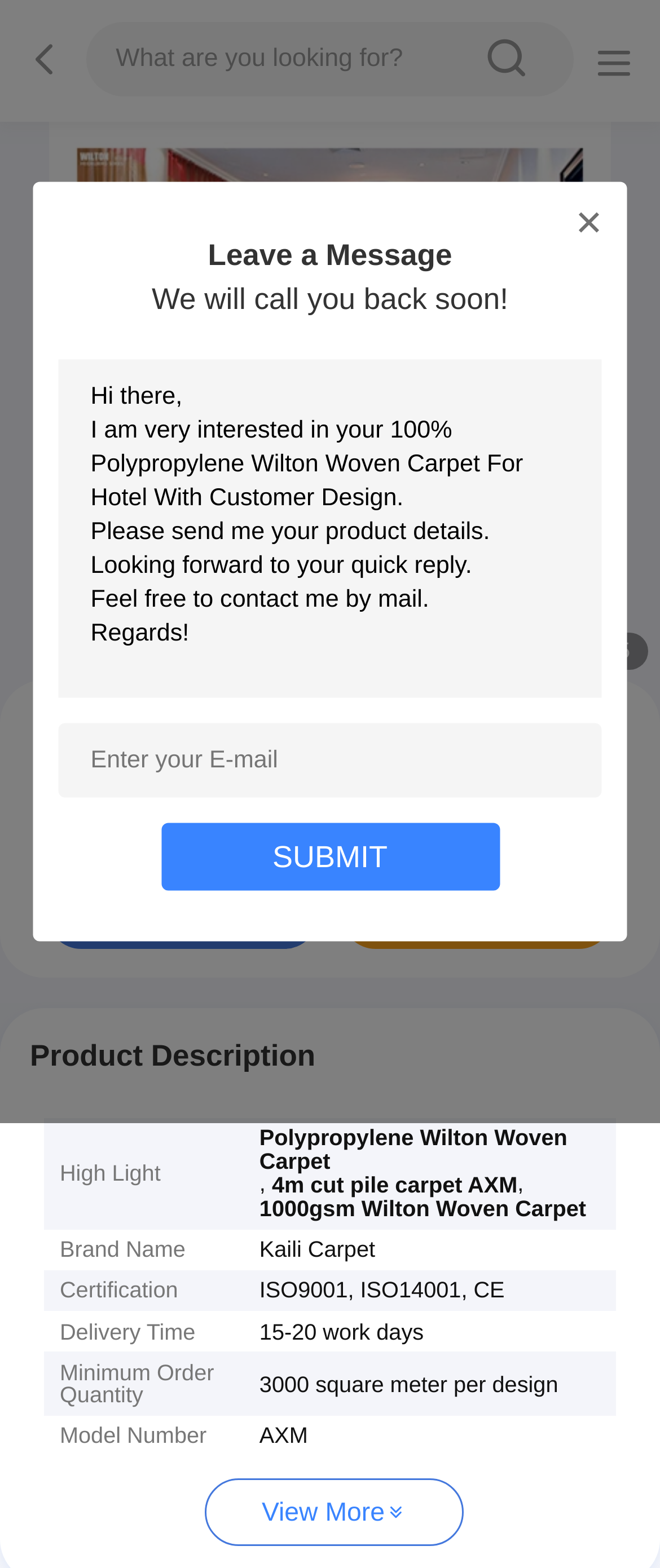Can you extract the headline from the webpage for me?

100% Polypropylene Wilton Woven Carpet For Hotel With Customer Design